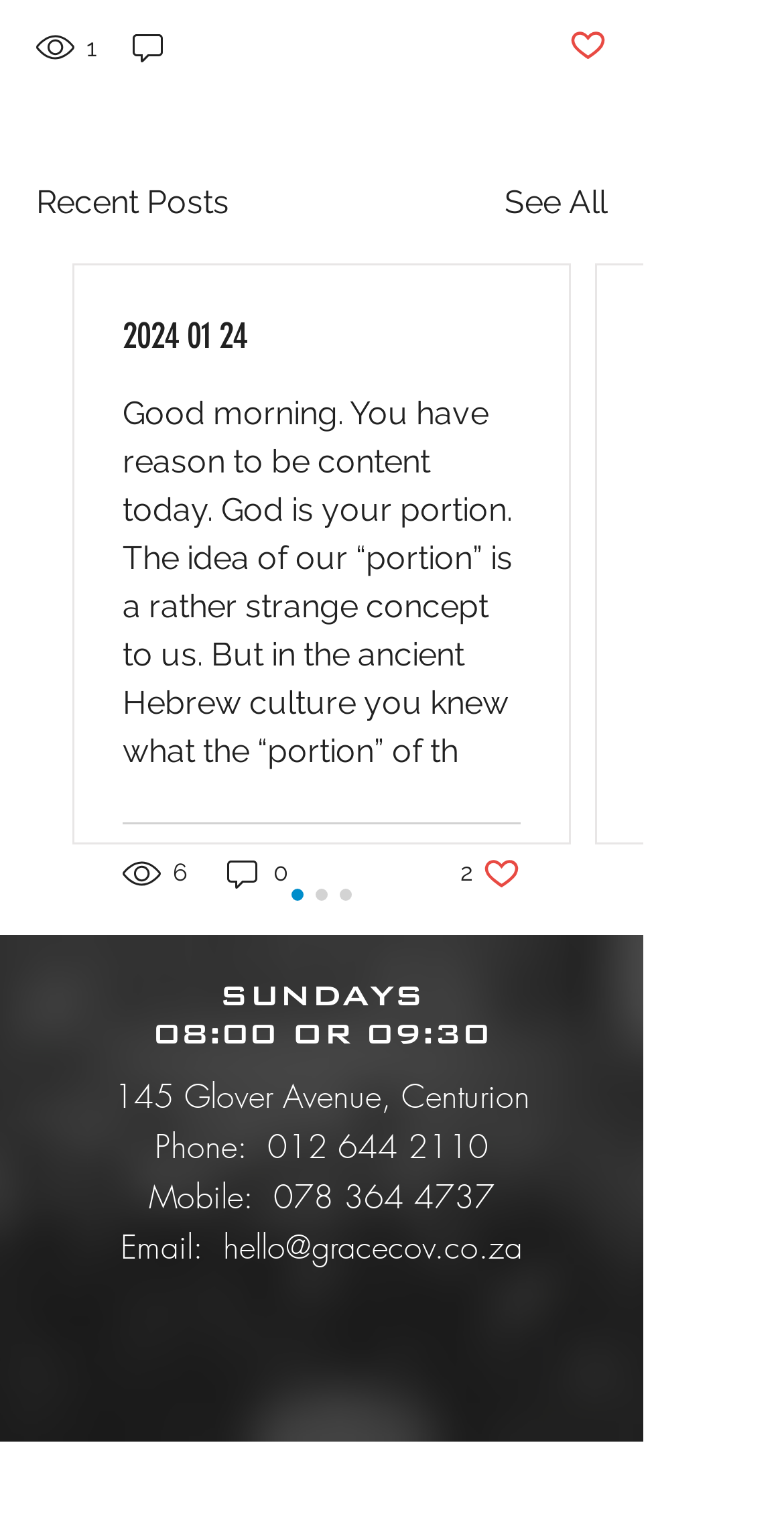Pinpoint the bounding box coordinates of the clickable area needed to execute the instruction: "Click the 'Post not marked as liked' button". The coordinates should be specified as four float numbers between 0 and 1, i.e., [left, top, right, bottom].

[0.726, 0.017, 0.774, 0.045]